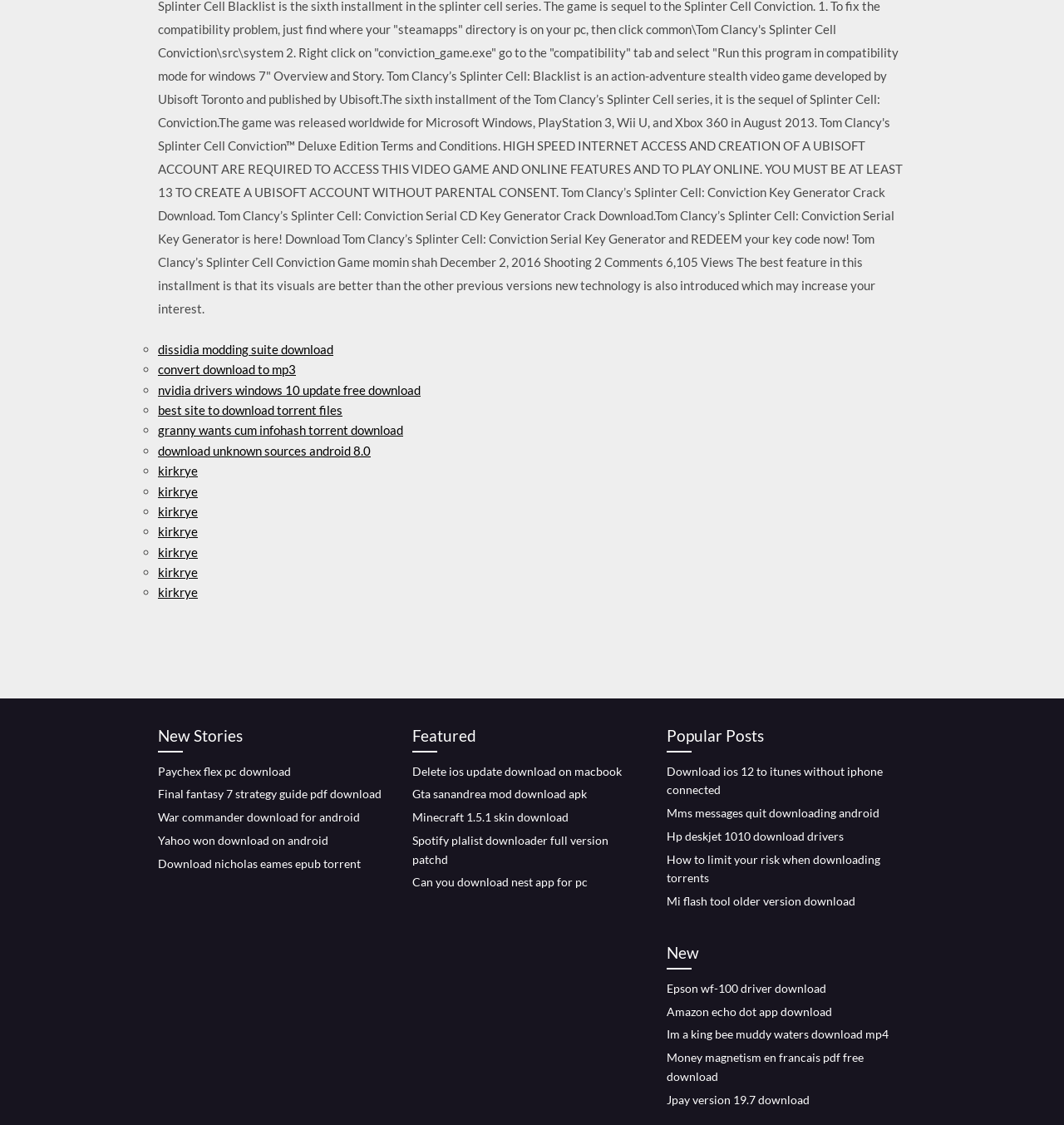Please specify the bounding box coordinates of the clickable section necessary to execute the following command: "Click the BLOG link".

None